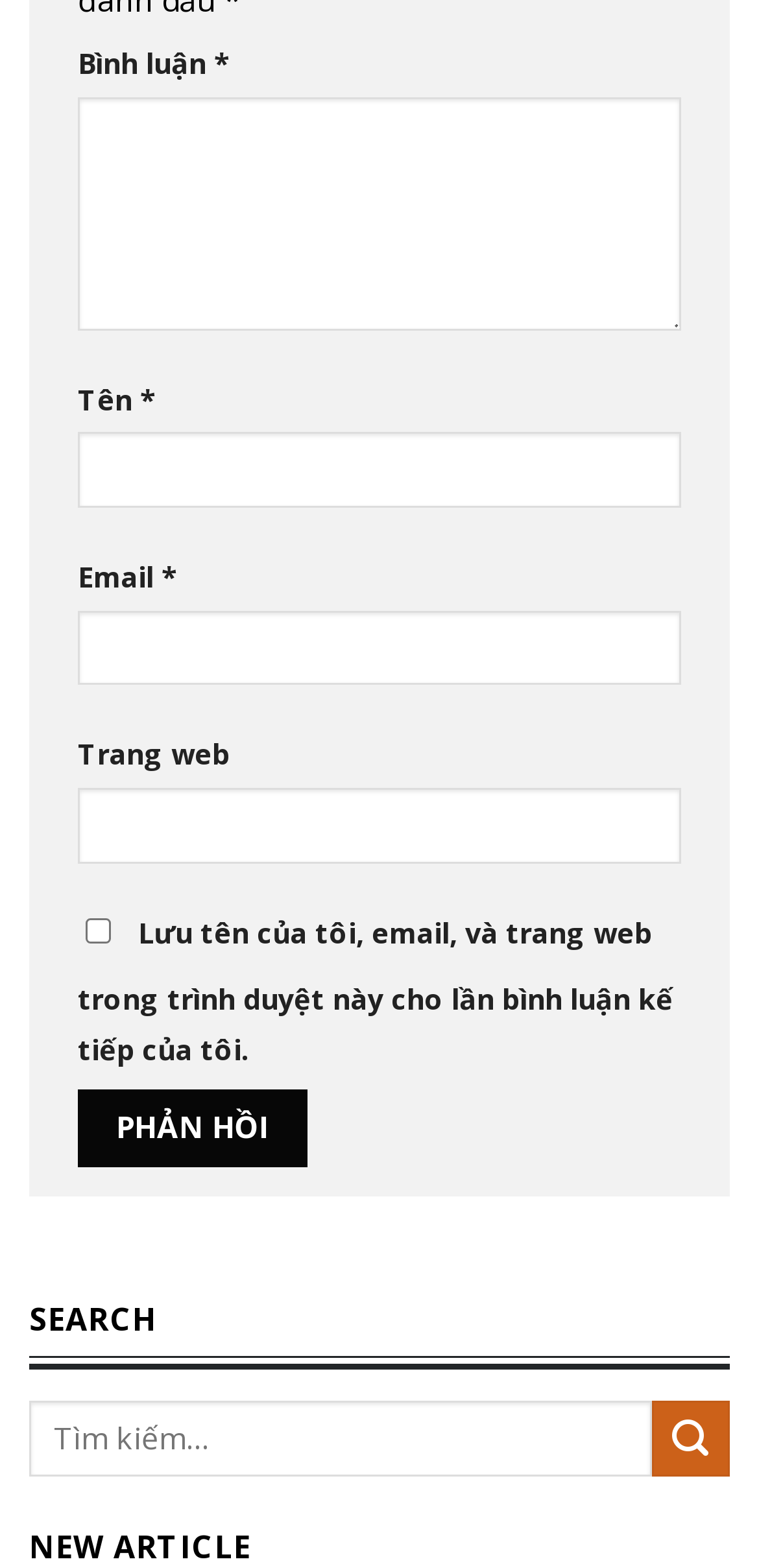Answer the question with a single word or phrase: 
What is the label above the email field?

Email